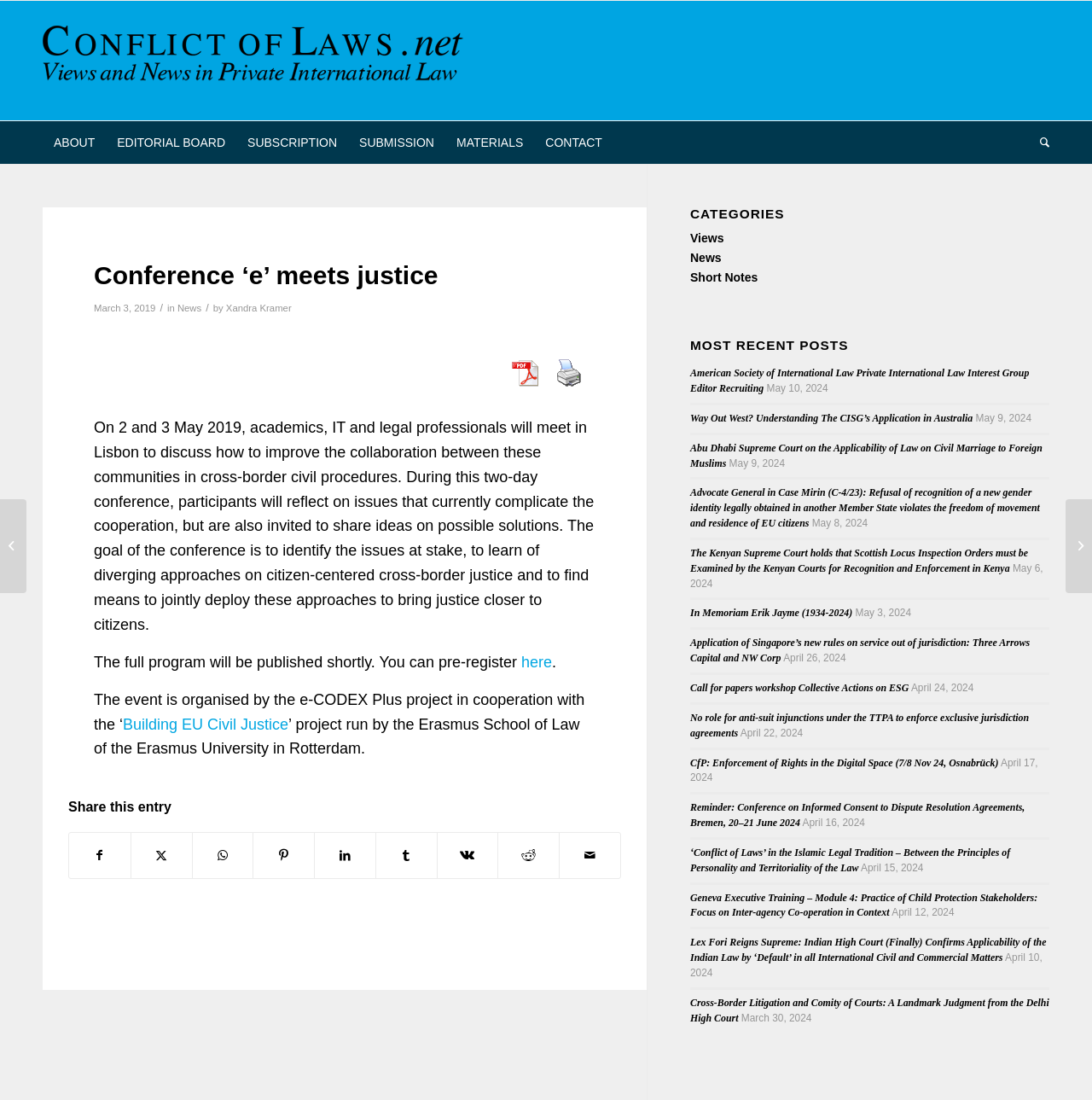Extract the bounding box of the UI element described as: "Subscription".

[0.216, 0.11, 0.319, 0.149]